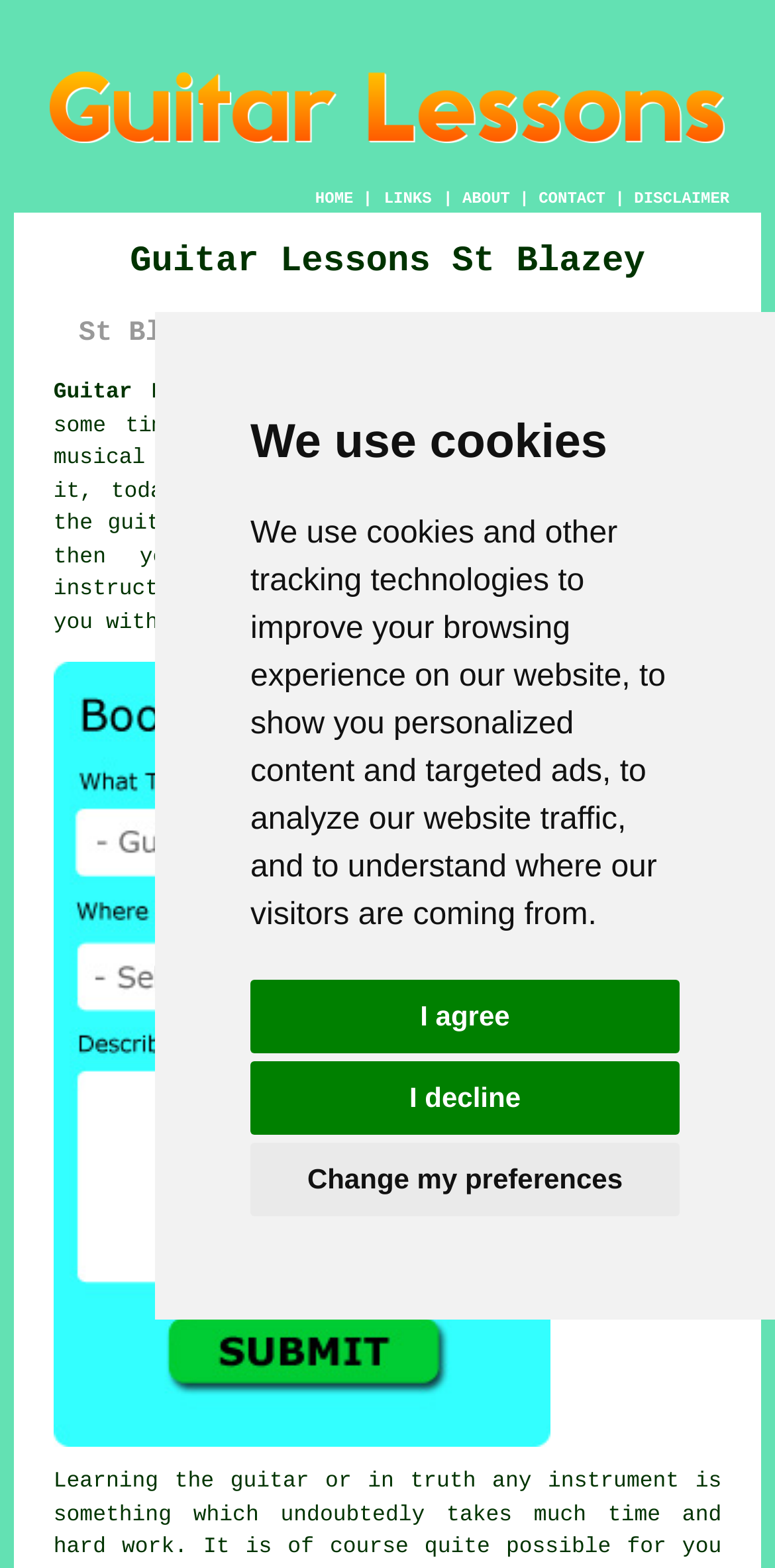Use a single word or phrase to answer the question:
What is the purpose of the 'Free St Blazey Guitar Lesson Quotes' link?

Get free quotes